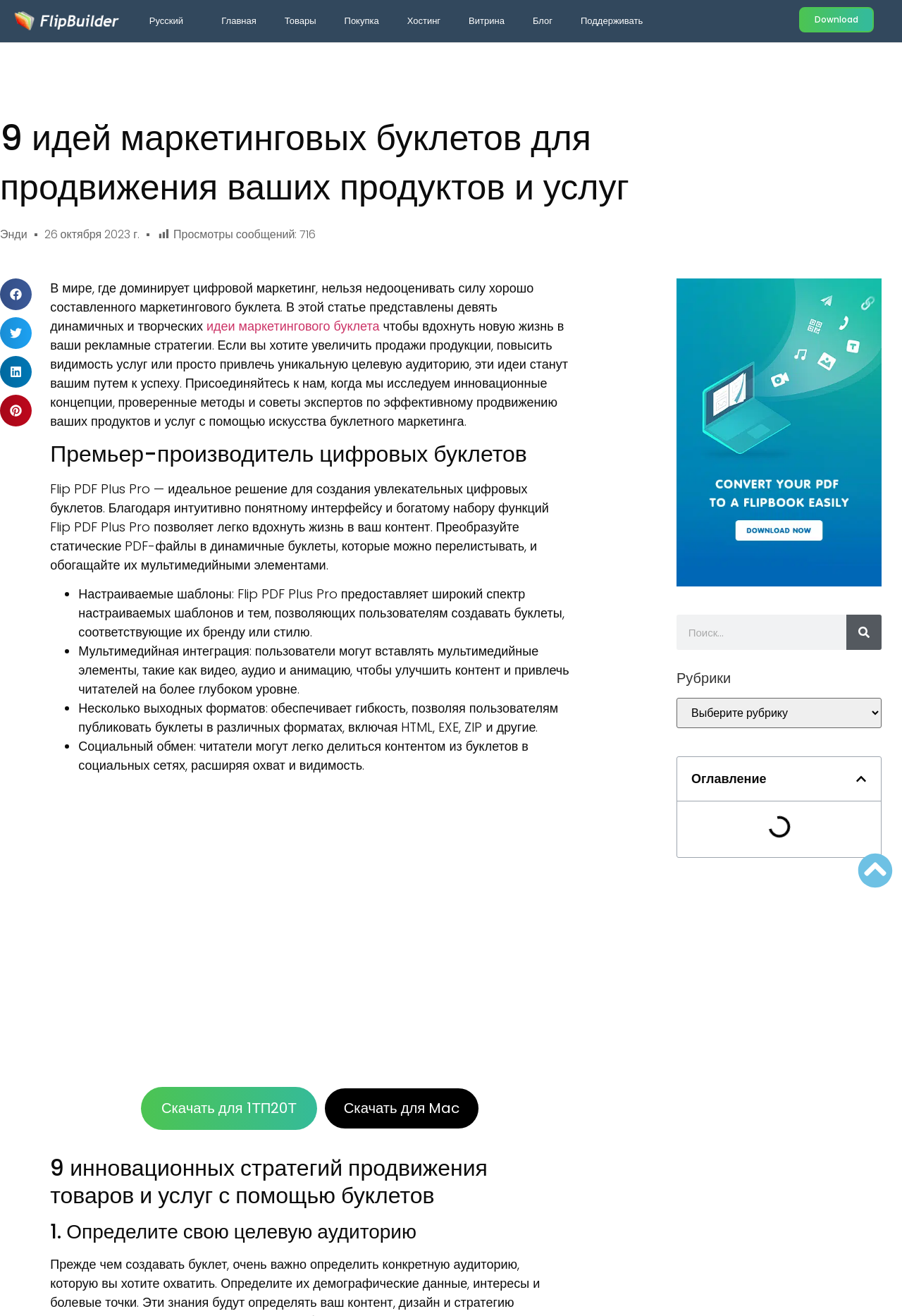Identify the title of the webpage and provide its text content.

9 идей маркетинговых буклетов для продвижения ваших продуктов и услуг